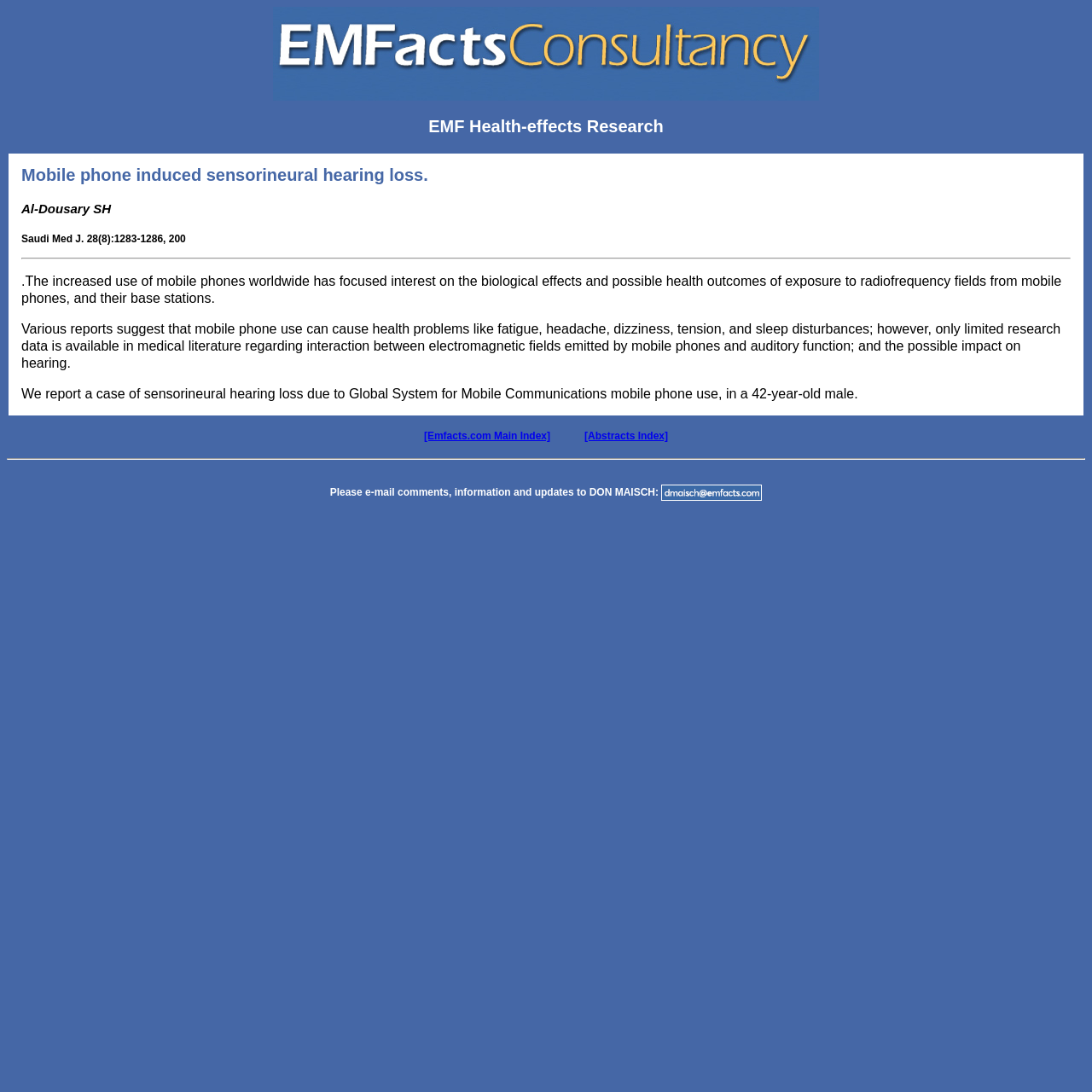Convey a detailed summary of the webpage, mentioning all key elements.

The webpage is focused on research into the health effects of mobile phones and powerlines. At the top, there is a logo image and a link to the left, taking up about half of the screen width. Below this, there is a title "EMF Health-effects Research" centered on the page.

The main content of the page is a table with a single row, occupying most of the screen. The table cell contains a research abstract about the health effects of mobile phones, specifically a case study on sensorineural hearing loss caused by mobile phone use. The abstract is a lengthy text that describes the research and its findings.

Below the table, there are three links in a row, aligned to the left. The first link is to the main index of the website, followed by a series of blank spaces, and then a link to the abstracts index. 

Further down, there is a horizontal separator line, followed by a text asking users to email comments, information, and updates to a person named Don Maisch. To the right of this text, there is a small image.